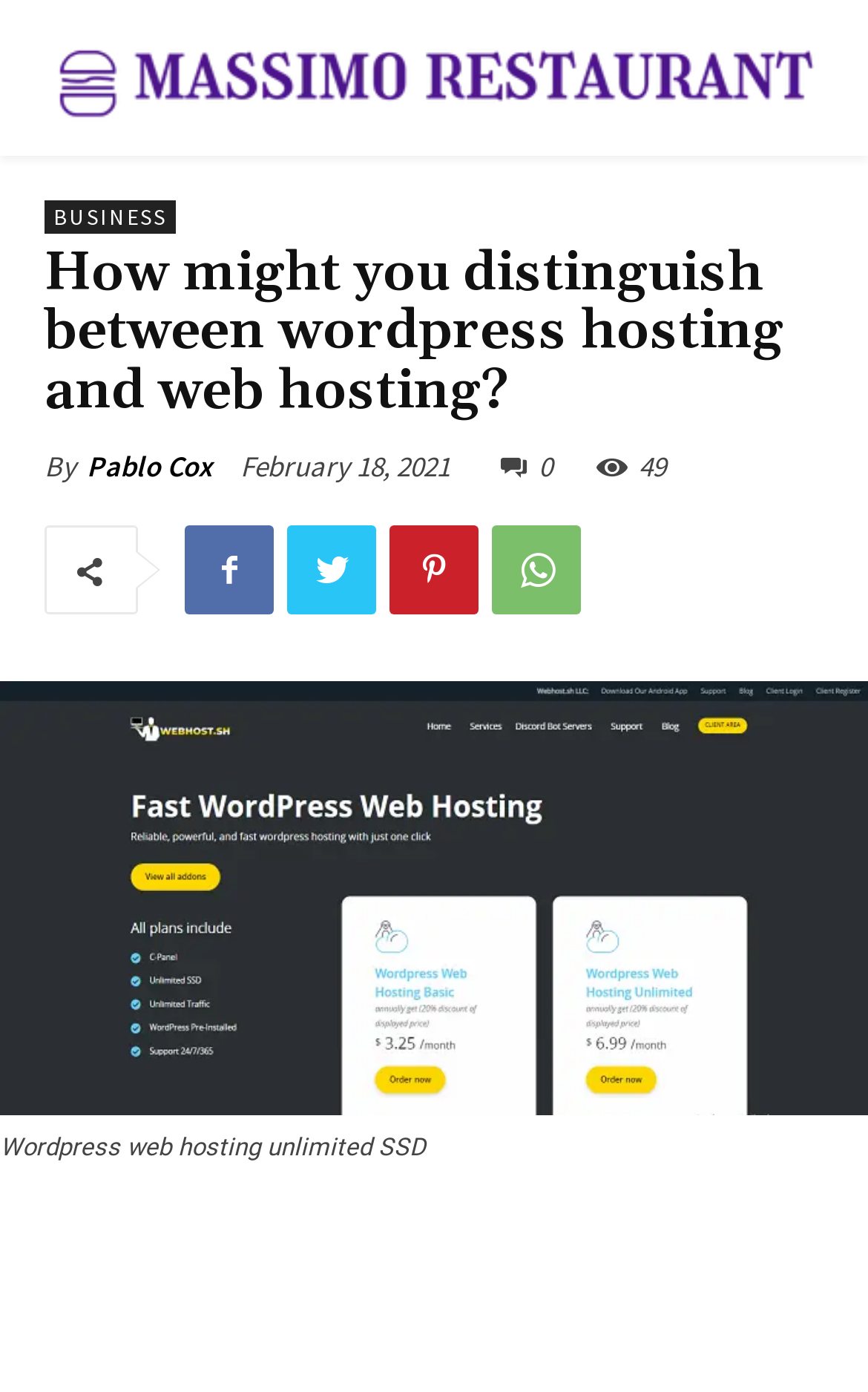Locate the bounding box coordinates of the area to click to fulfill this instruction: "Click the logo". The bounding box should be presented as four float numbers between 0 and 1, in the order [left, top, right, bottom].

[0.051, 0.0, 0.949, 0.112]